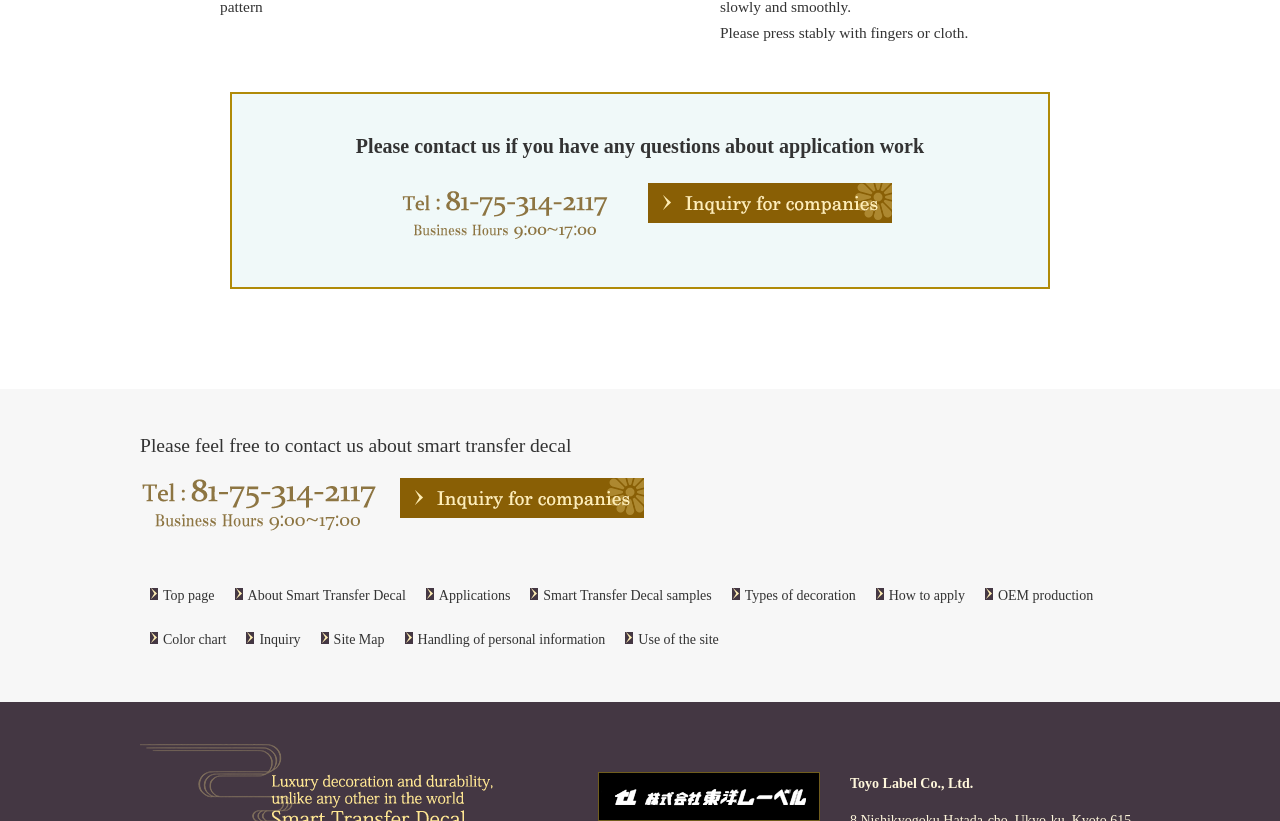Please answer the following question as detailed as possible based on the image: 
What is the topic of the 'Smart Transfer Decal samples' link?

I inferred the topic of the link by reading the text of the link element 'Smart Transfer Decal samples' which is located in the bottom navigation menu.